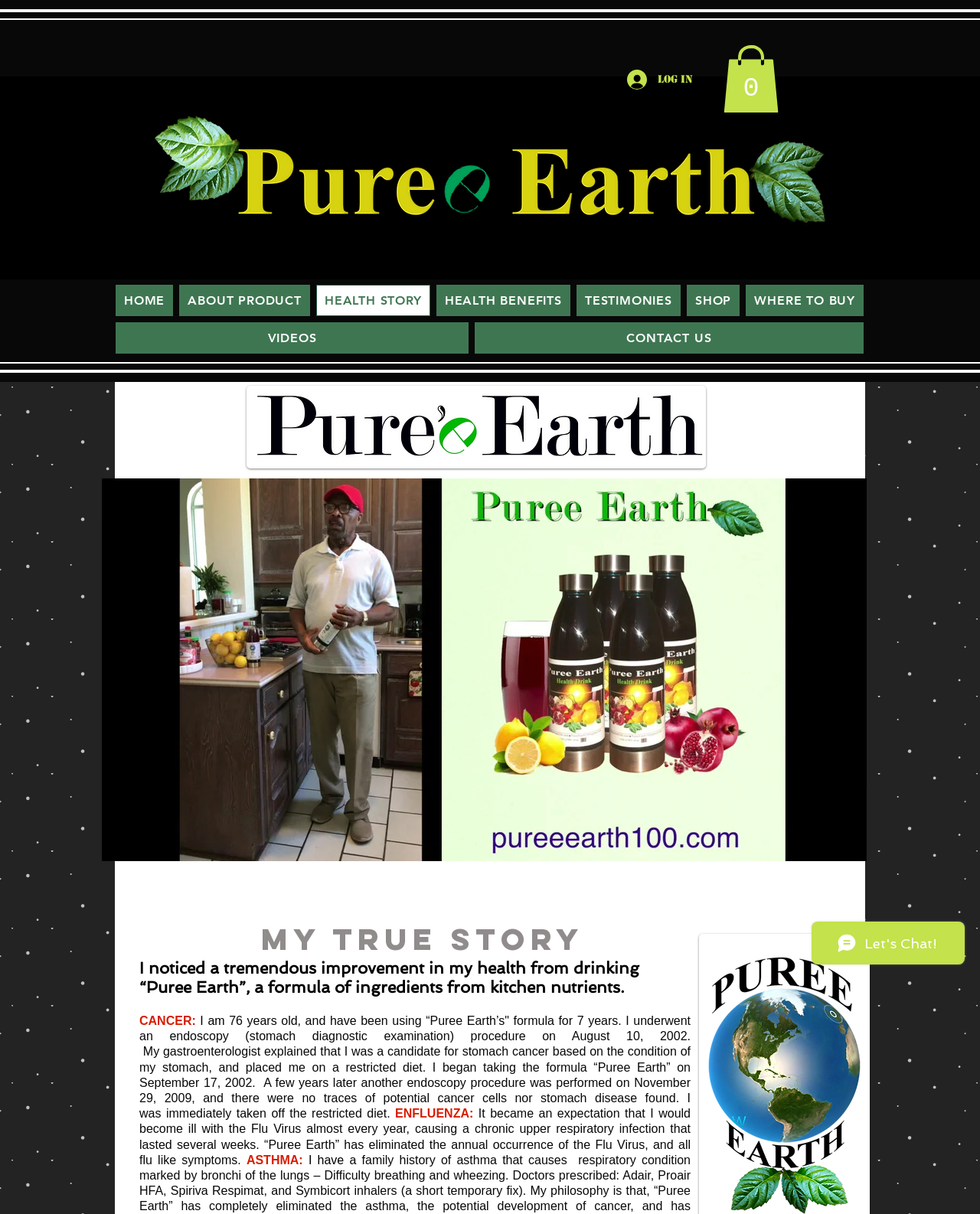Please identify the bounding box coordinates of the clickable element to fulfill the following instruction: "View the SHOP page". The coordinates should be four float numbers between 0 and 1, i.e., [left, top, right, bottom].

[0.701, 0.235, 0.755, 0.26]